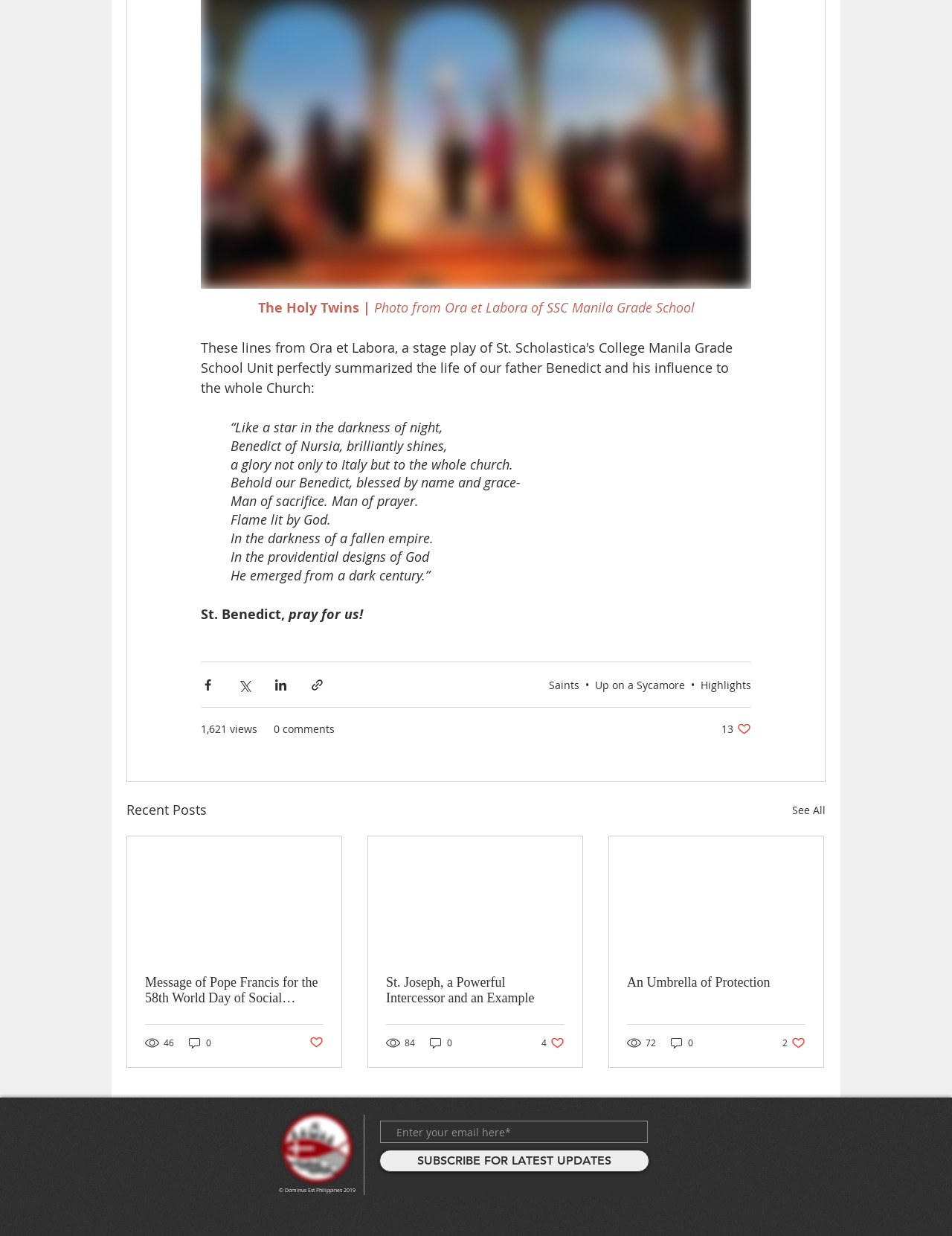Locate the bounding box coordinates of the area that needs to be clicked to fulfill the following instruction: "View recent posts". The coordinates should be in the format of four float numbers between 0 and 1, namely [left, top, right, bottom].

[0.133, 0.647, 0.217, 0.664]